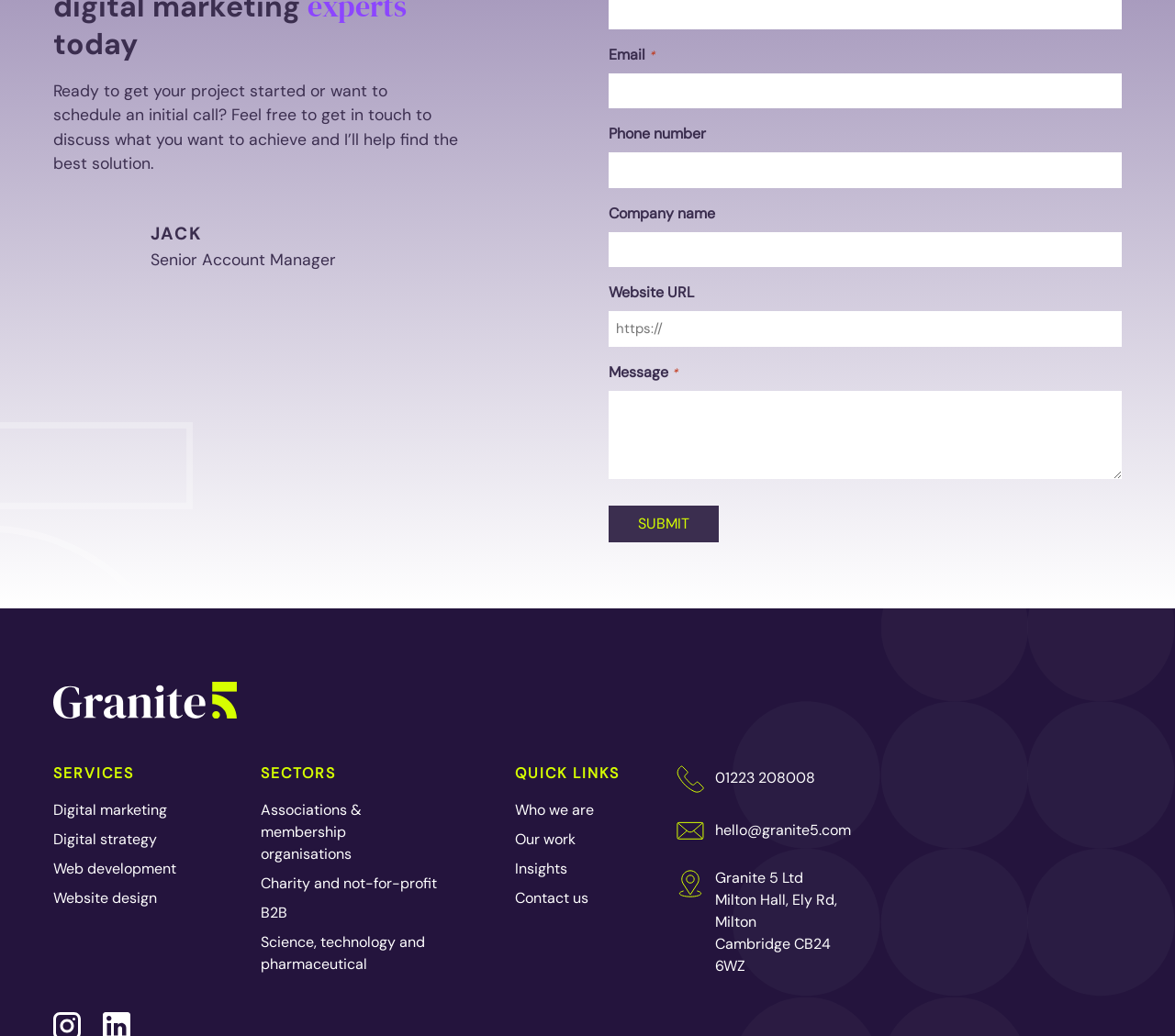Ascertain the bounding box coordinates for the UI element detailed here: "Associations & membership organisations". The coordinates should be provided as [left, top, right, bottom] with each value being a float between 0 and 1.

[0.222, 0.772, 0.308, 0.834]